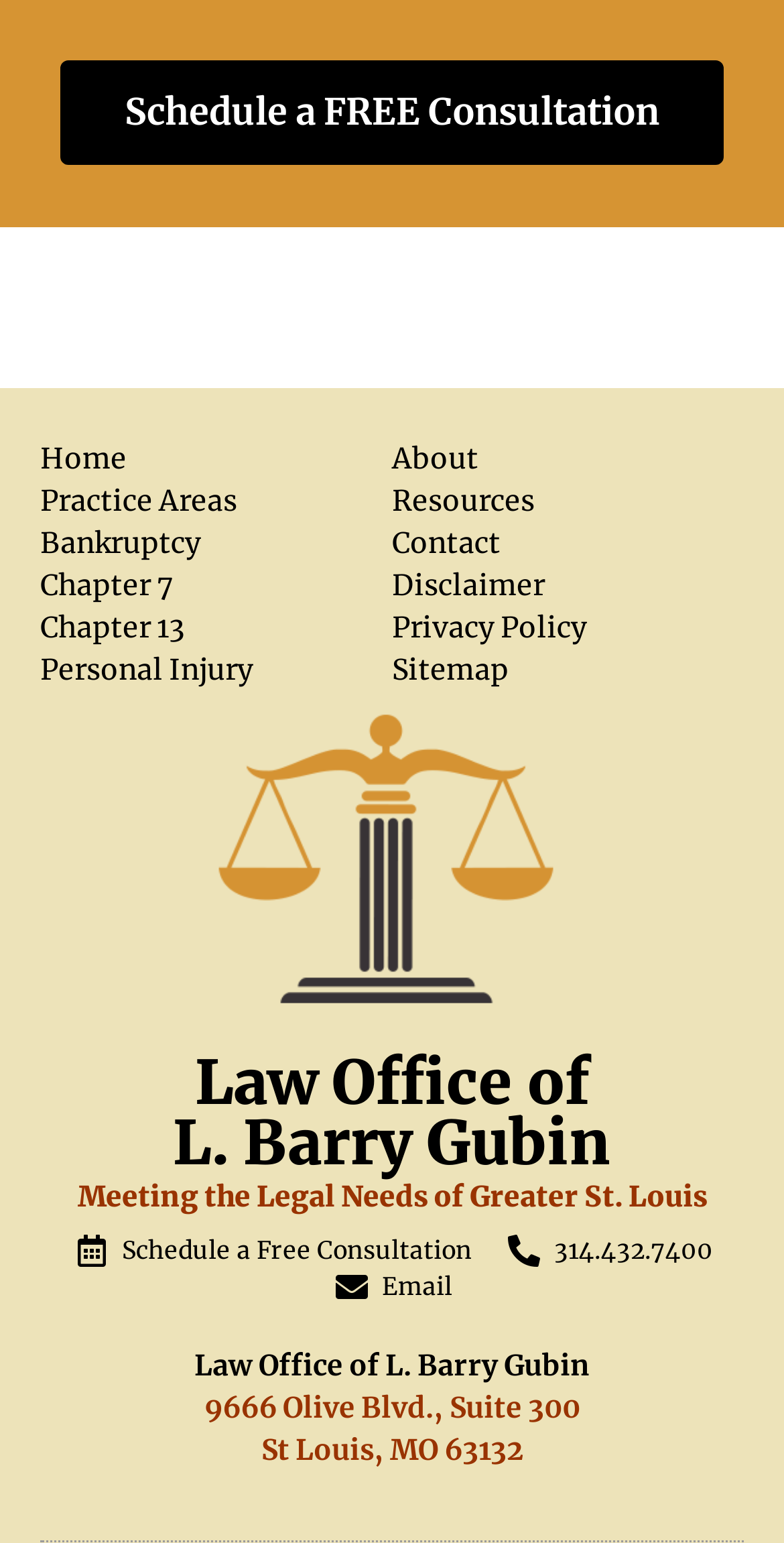What is the phone number to contact the law office?
From the details in the image, provide a complete and detailed answer to the question.

I found the answer by looking at the link element with the text '314.432.7400' which is located near the bottom of the webpage.